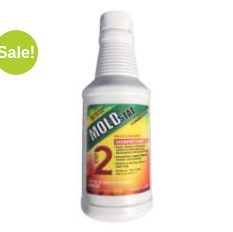What color is the circular tag in the upper corner?
Please answer the question with a detailed and comprehensive explanation.

The circular tag in the upper corner of the bottle is highlighted as being bright green, which attracts potential buyers looking for affordable solutions to mold problems.